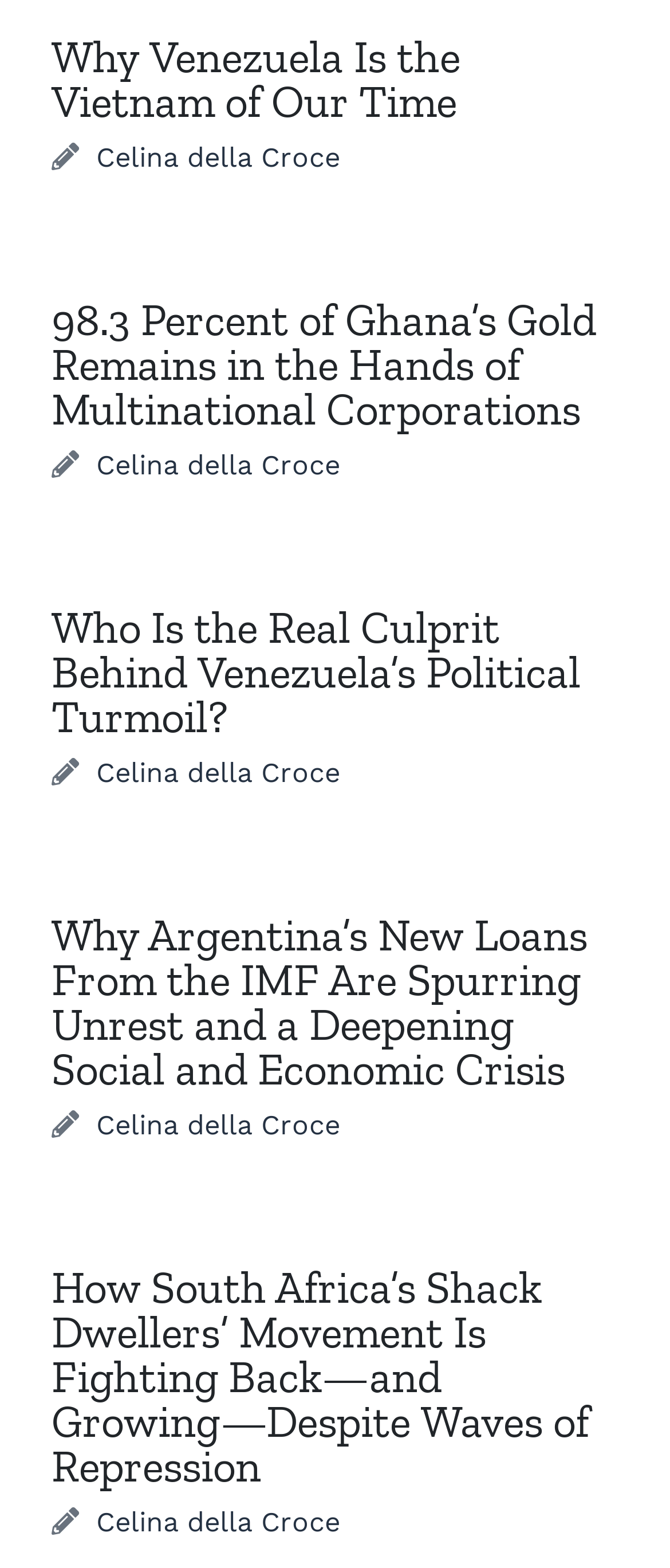Who is the author of the articles?
Carefully examine the image and provide a detailed answer to the question.

The author's name, Celina della Croce, is mentioned multiple times on the webpage, associated with each article's link.